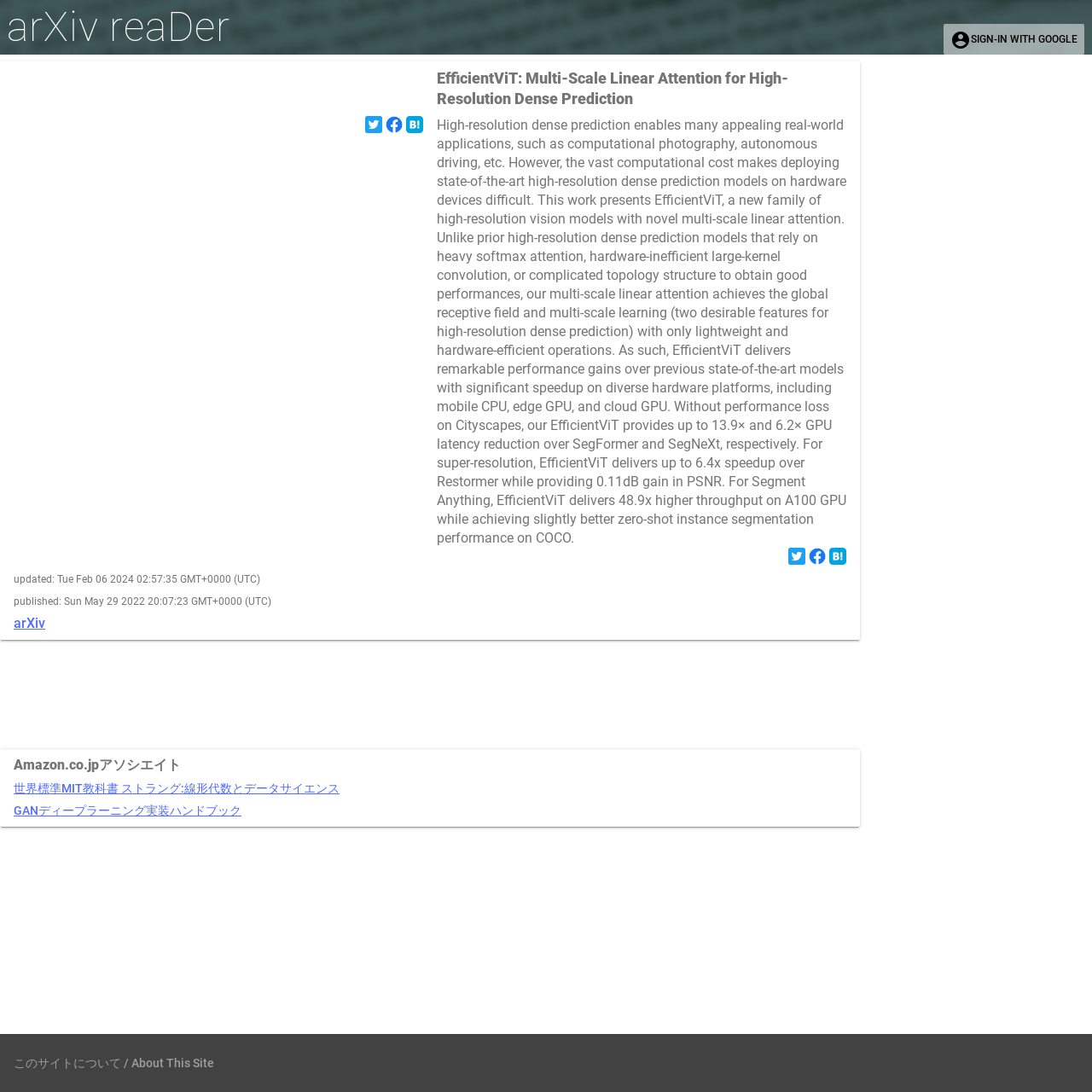Identify the bounding box coordinates for the UI element described by the following text: "世界標準MIT教科書 ストラング:線形代数とデータサイエンス". Provide the coordinates as four float numbers between 0 and 1, in the format [left, top, right, bottom].

[0.012, 0.716, 0.311, 0.728]